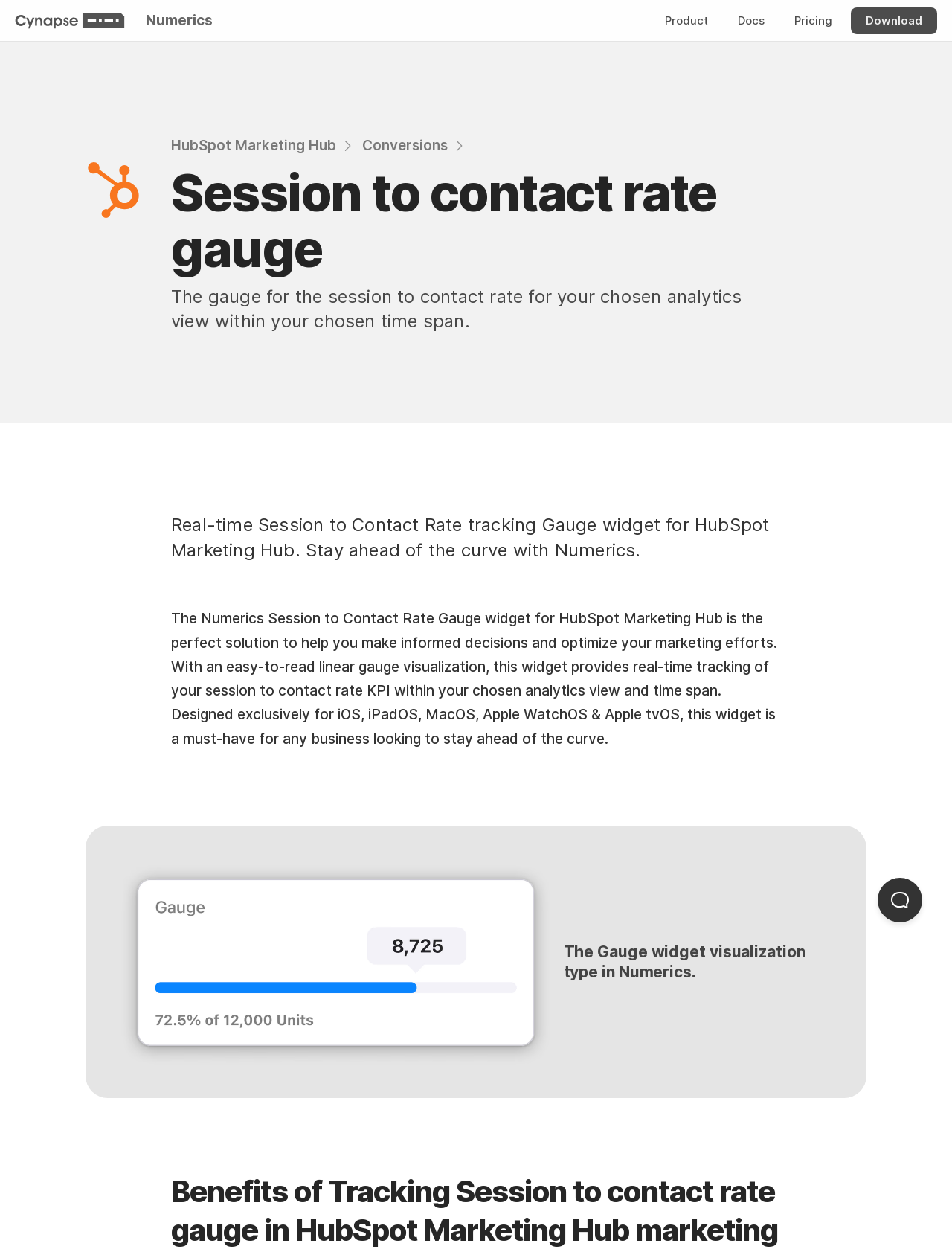What is the location of the customer support toggle?
Please use the visual content to give a single word or phrase answer.

Bottom-right corner